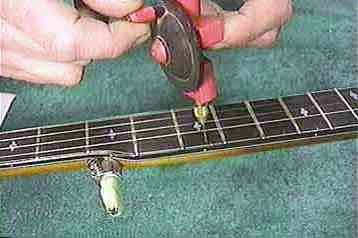Compose an extensive description of the image.

The image depicts a hands-on moment in the process of using a small hand drill on a guitar fretboard. A person is gripping a red and black drill, precisely positioned over a fret, as they prepare to secure a tuner mounting screw. The guitar neck is visible, showcasing its frets and the fret markers, highlighting the careful technique required in this delicate work. This tool, often referred to as a "cheaper small hand drill," exemplifies practicality in guitar maintenance, as mentioned in the surrounding context. The photograph captures the essence of DIY craftsmanship, indicating a blend of utility and precision at play.